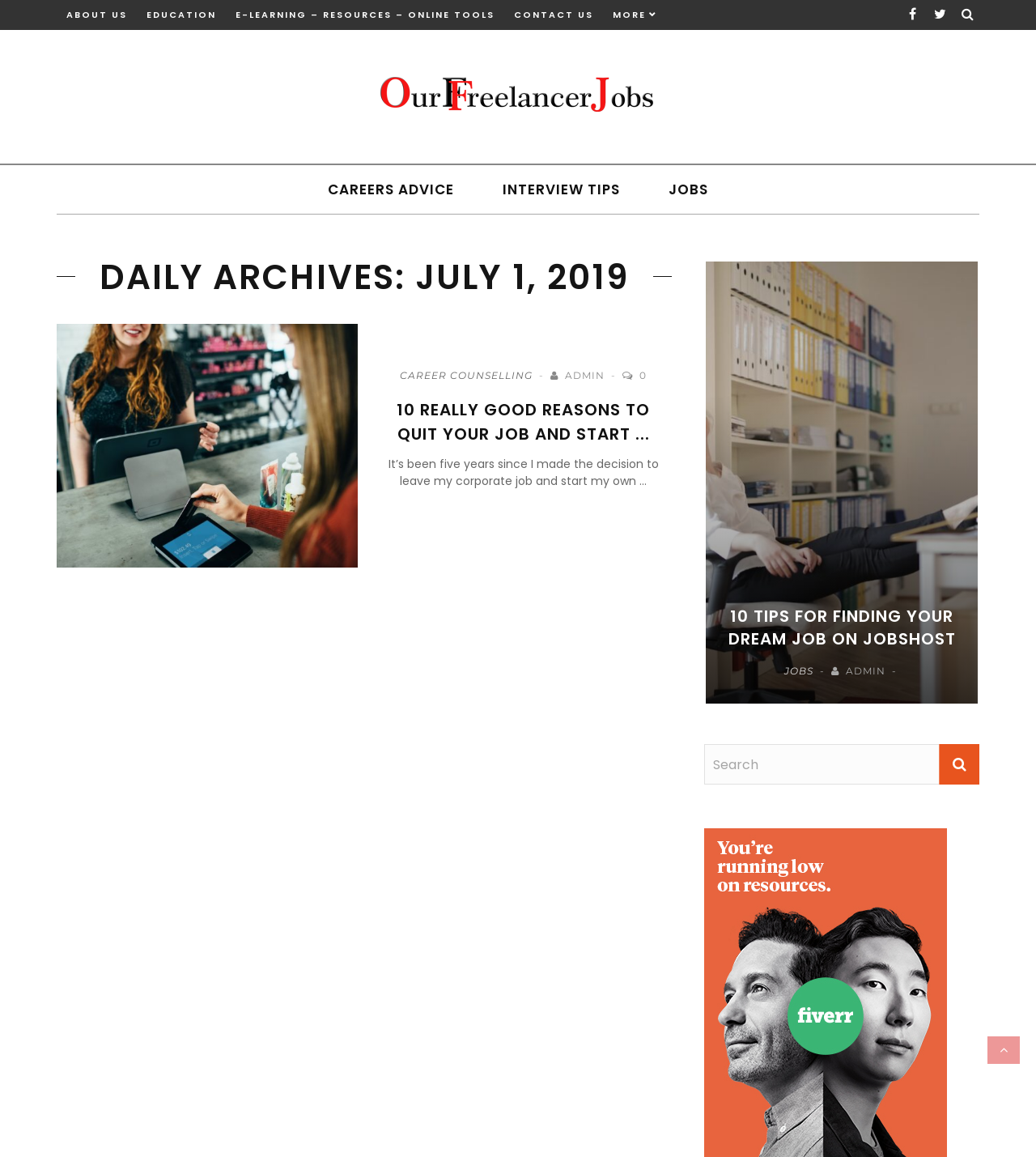How many main navigation links are there?
Please give a detailed and elaborate answer to the question.

I counted the main navigation links at the top of the webpage, which are 'ABOUT US', 'EDUCATION', 'E-LEARNING – RESOURCES – ONLINE TOOLS', 'CONTACT US', and 'MORE'. Therefore, there are 5 main navigation links.